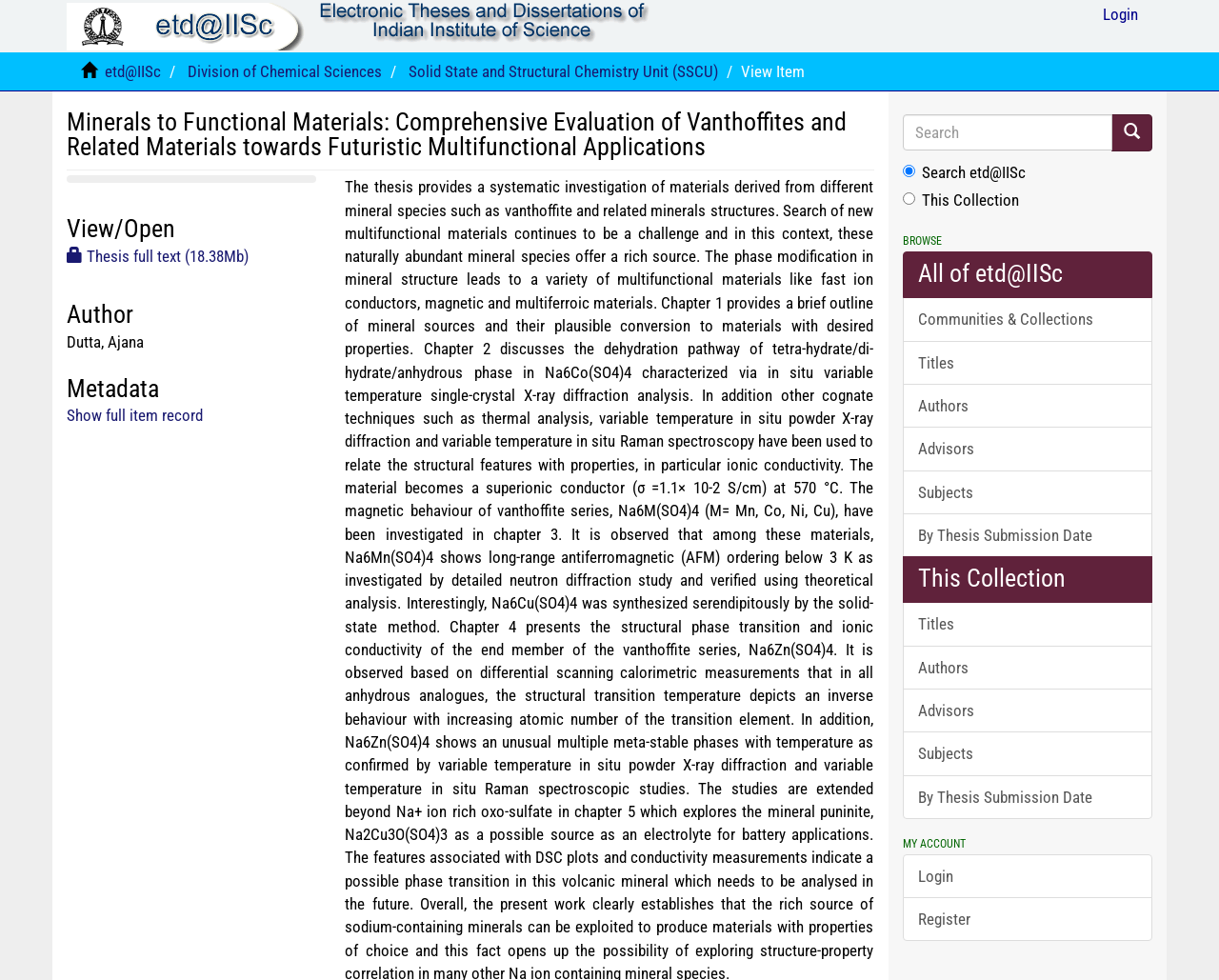Identify the bounding box coordinates of the region I need to click to complete this instruction: "Login to the account".

[0.74, 0.872, 0.945, 0.916]